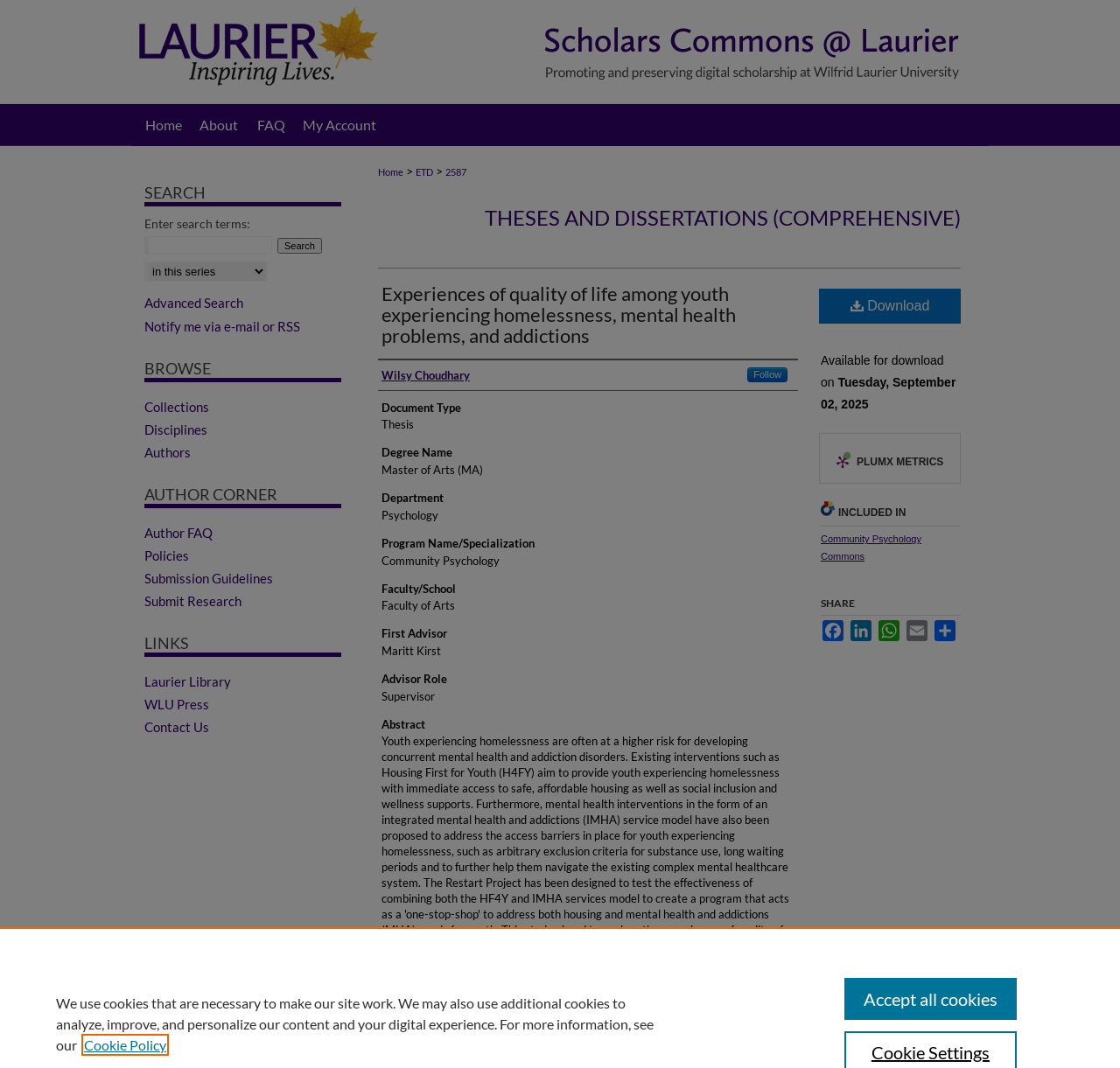Identify and provide the title of the webpage.

Experiences of quality of life among youth experiencing homelessness, mental health problems, and addictions